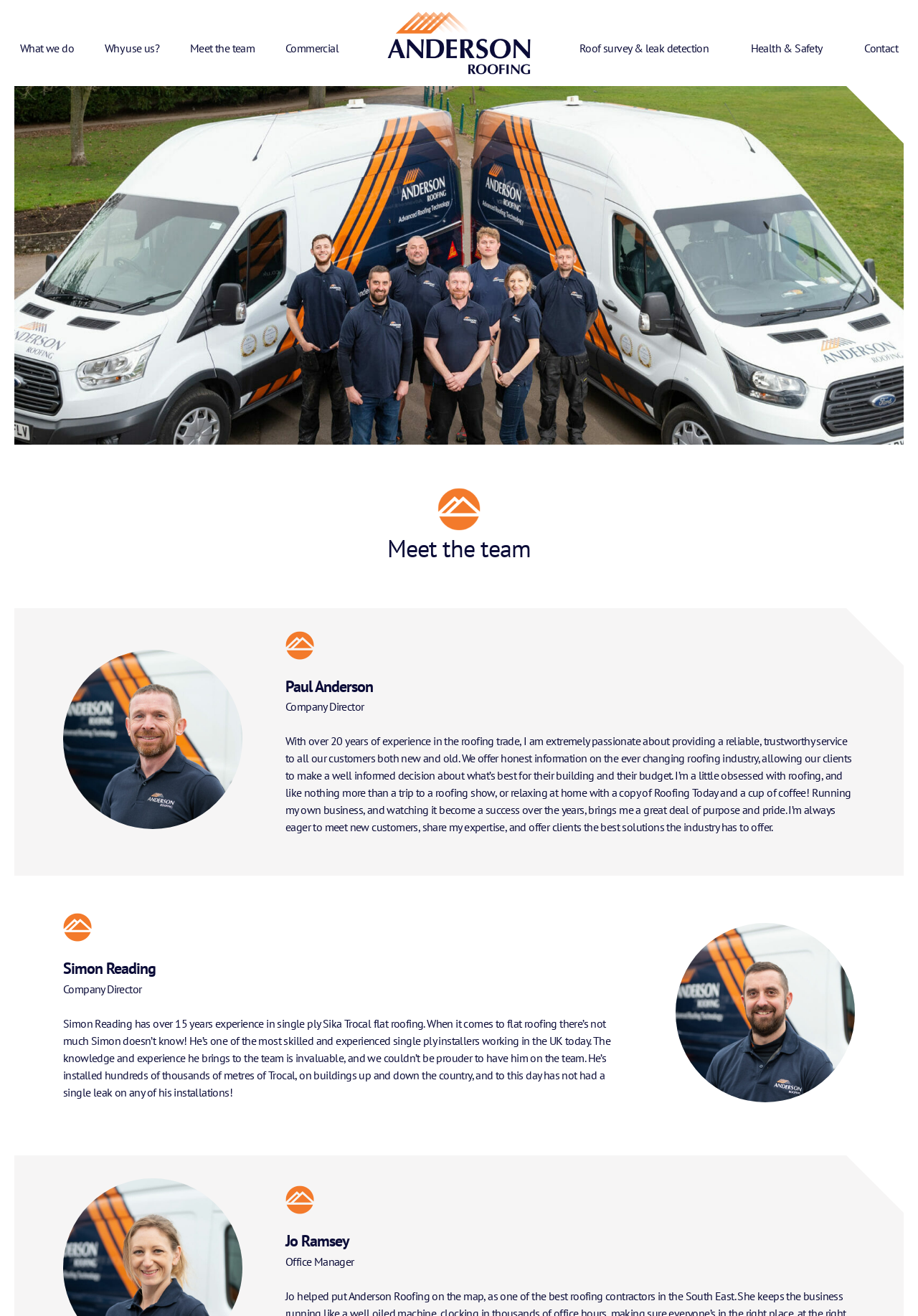Please mark the bounding box coordinates of the area that should be clicked to carry out the instruction: "Click on 'What we do'".

[0.022, 0.031, 0.08, 0.042]